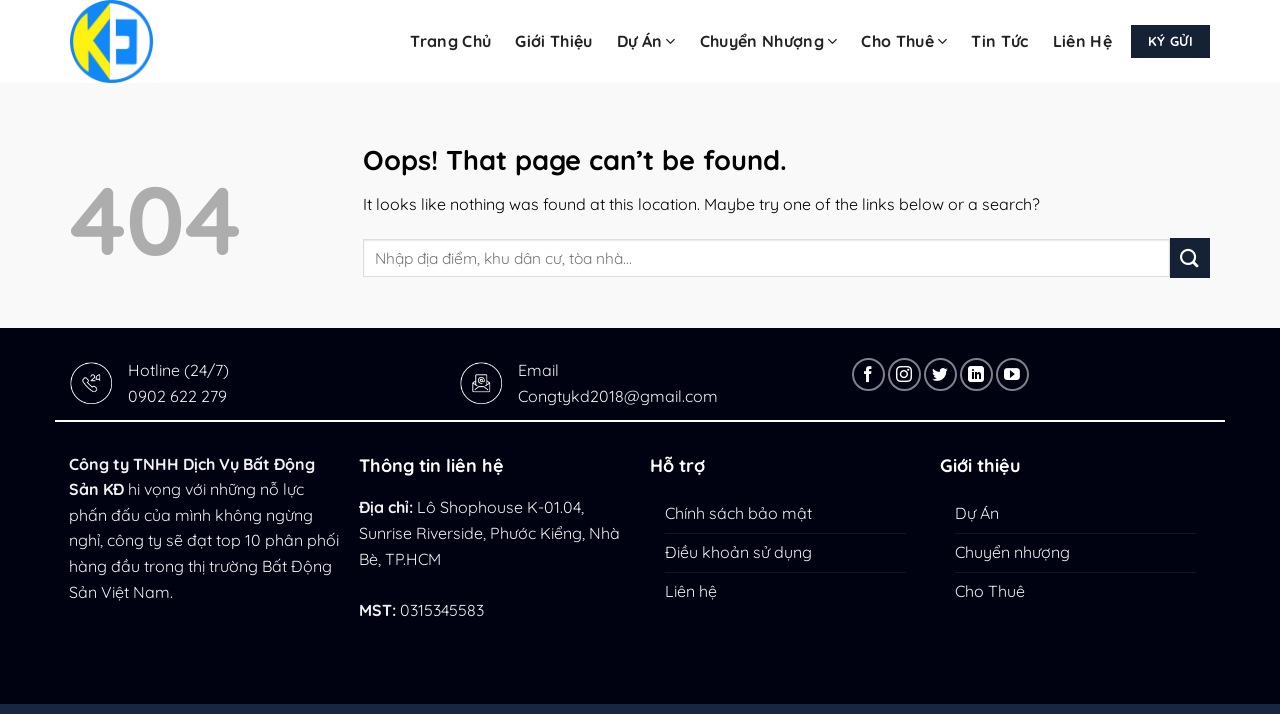Please identify the bounding box coordinates of the element I should click to complete this instruction: 'Search for a location'. The coordinates should be given as four float numbers between 0 and 1, like this: [left, top, right, bottom].

[0.283, 0.334, 0.914, 0.389]